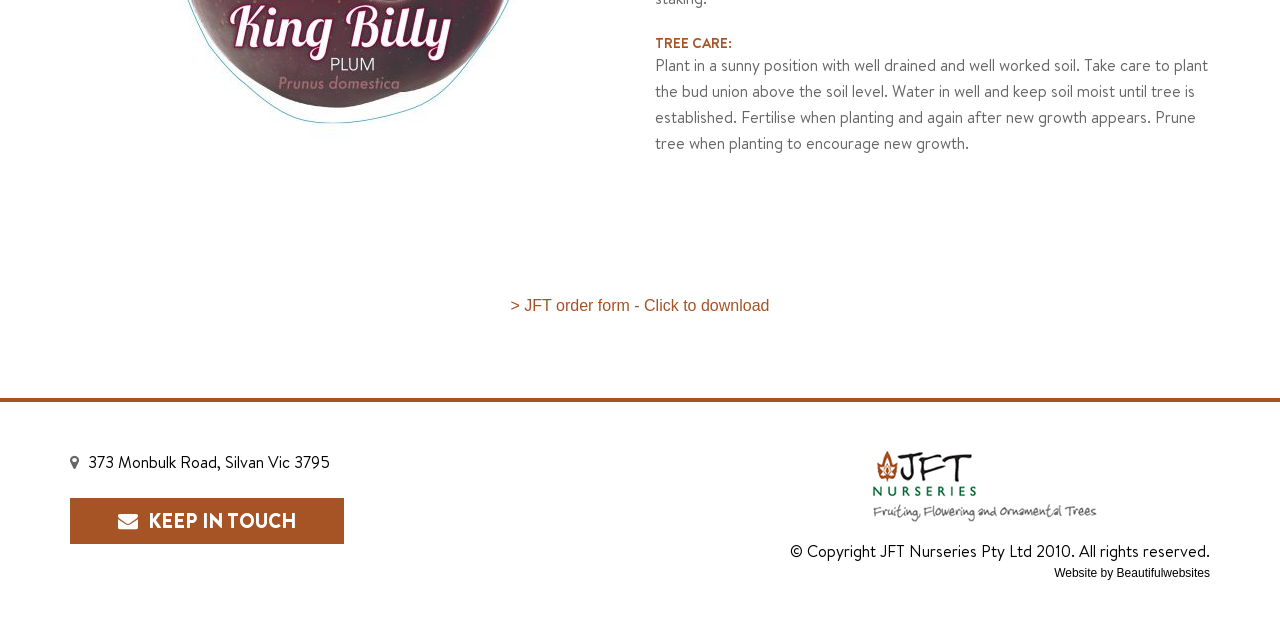Show the bounding box coordinates for the HTML element described as: "keep in touch".

[0.055, 0.74, 0.564, 0.849]